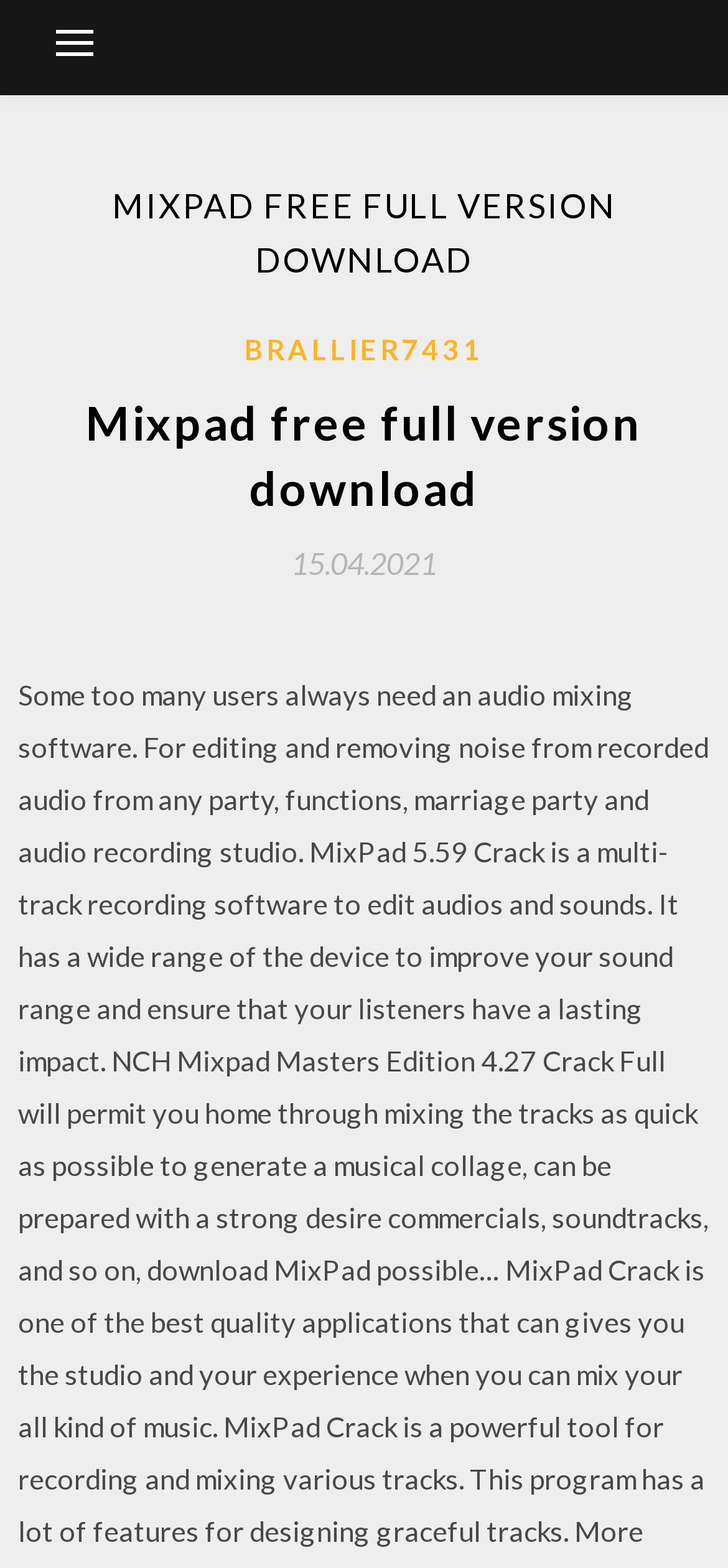Respond with a single word or phrase to the following question:
What is the purpose of the webpage?

Download MixPad